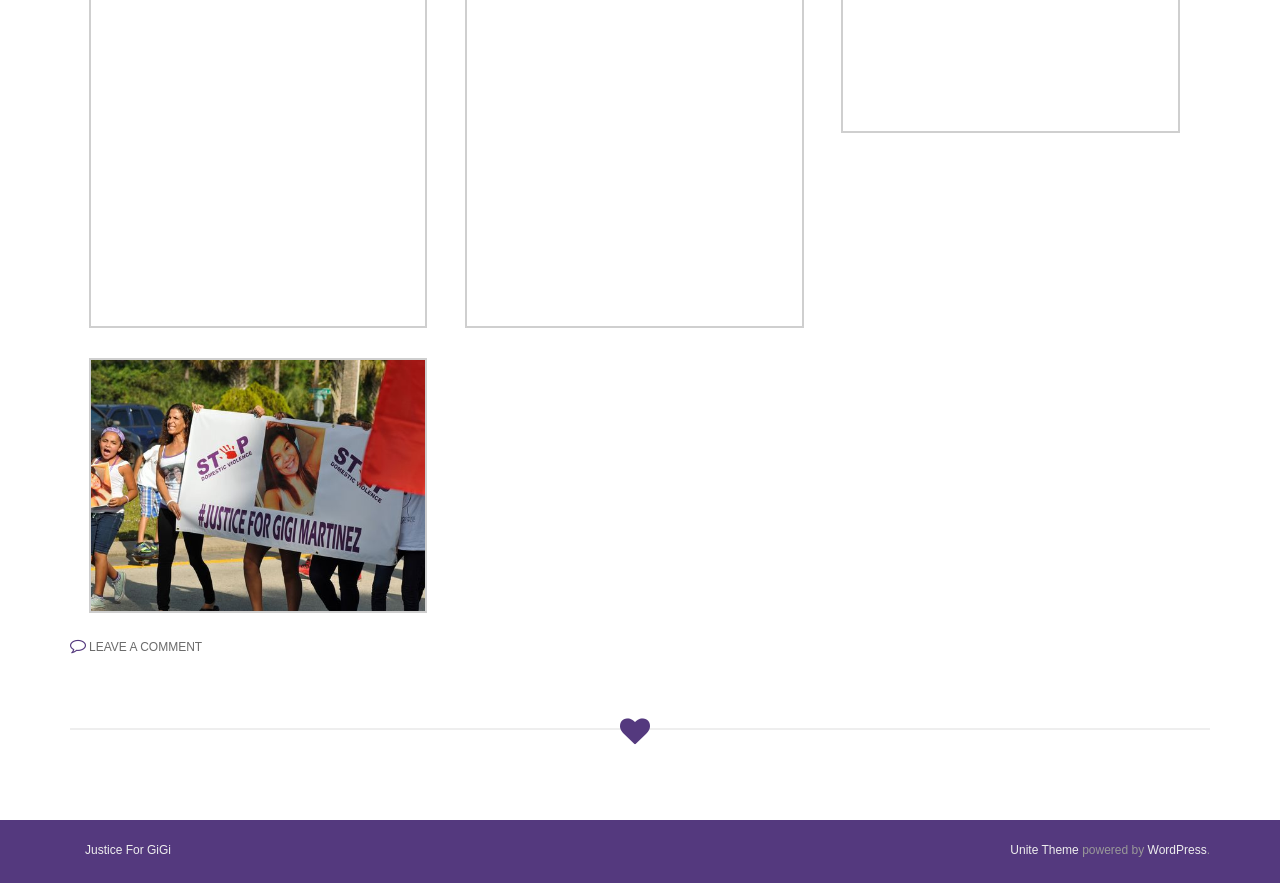Use a single word or phrase to answer the question:
What is the text of the static text next to 'powered by'?

WordPress